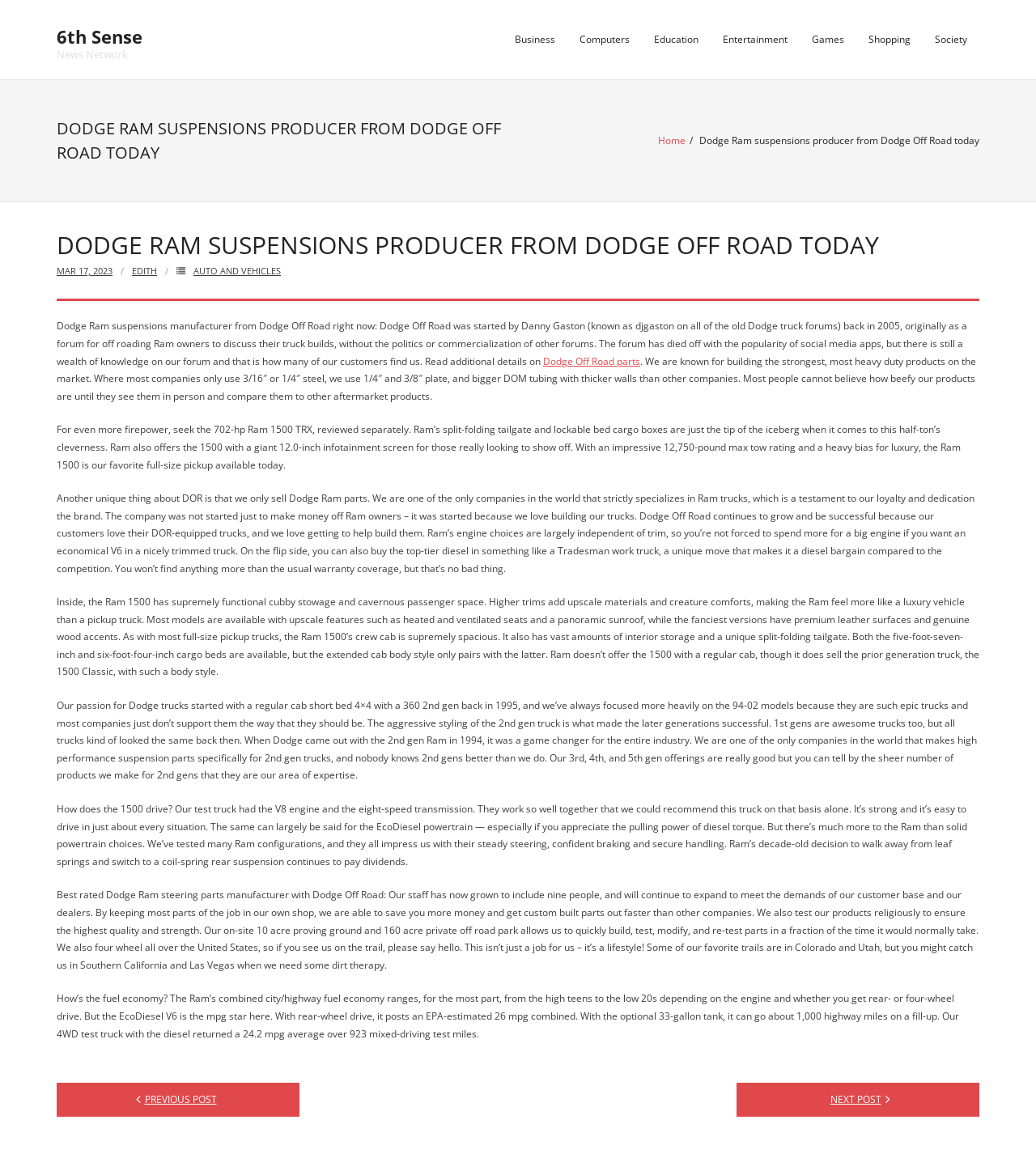Provide a one-word or short-phrase answer to the question:
What is the name of the founder of Dodge Off Road?

Danny Gaston